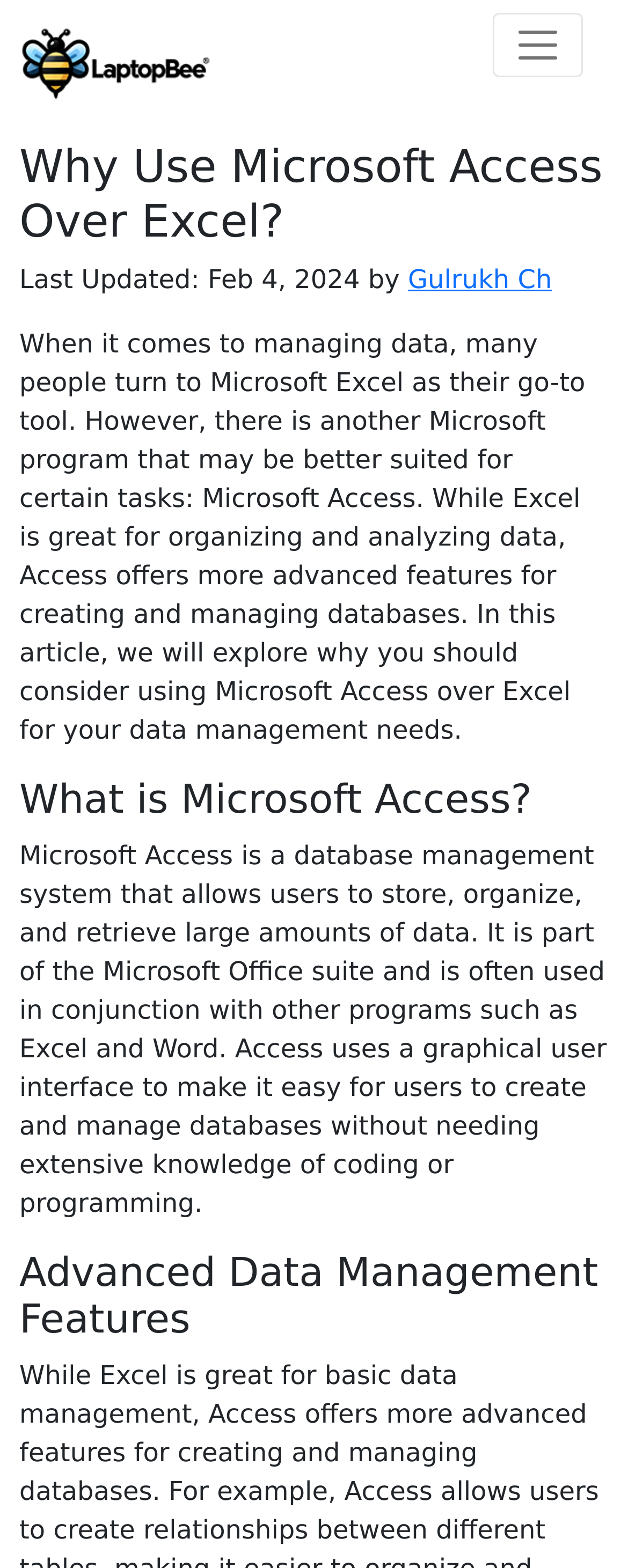Answer the question below using just one word or a short phrase: 
What is the purpose of this article?

exploring data management needs